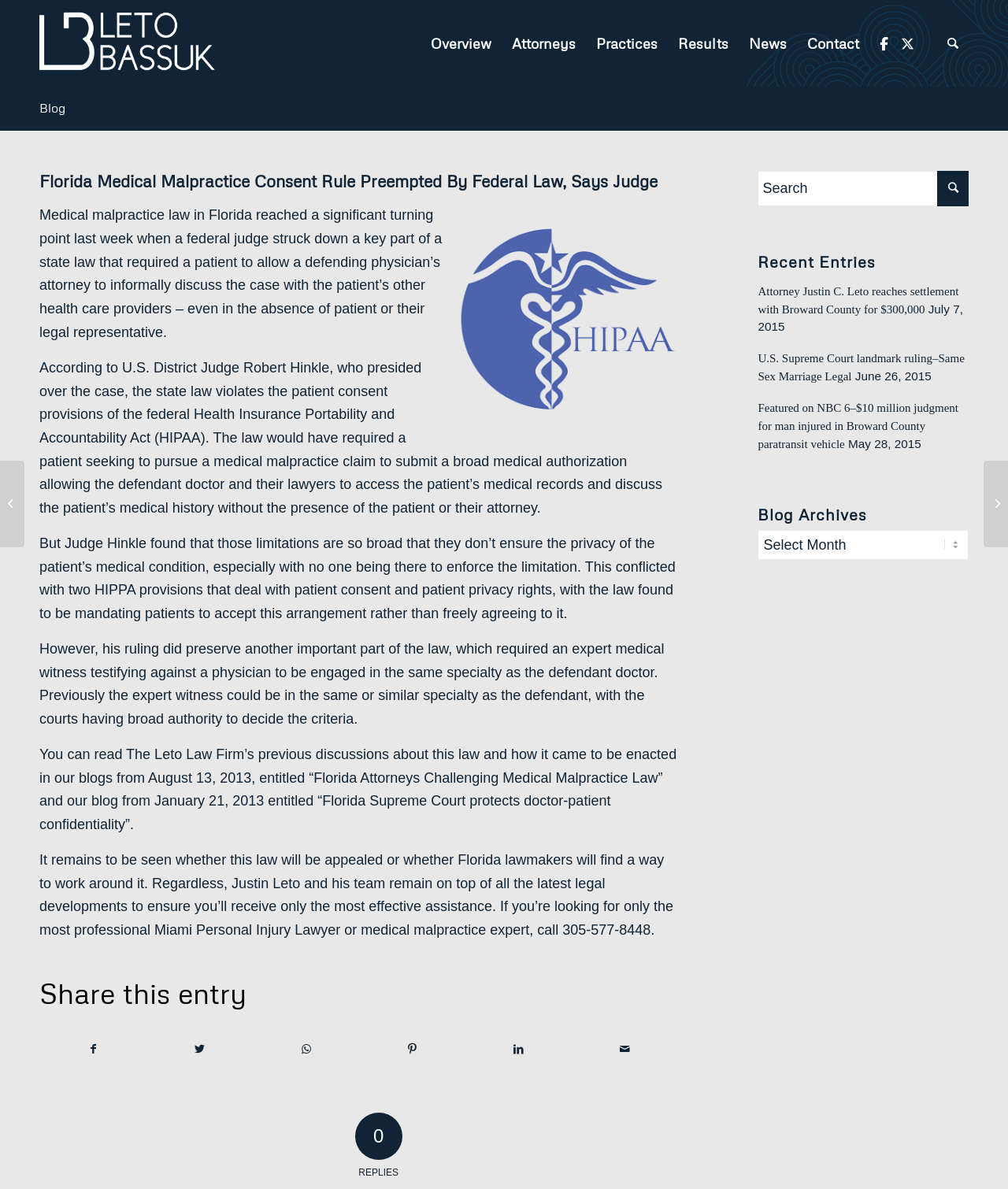What is the specialty of the expert medical witness testifying against a physician?
Refer to the image and provide a one-word or short phrase answer.

Same specialty